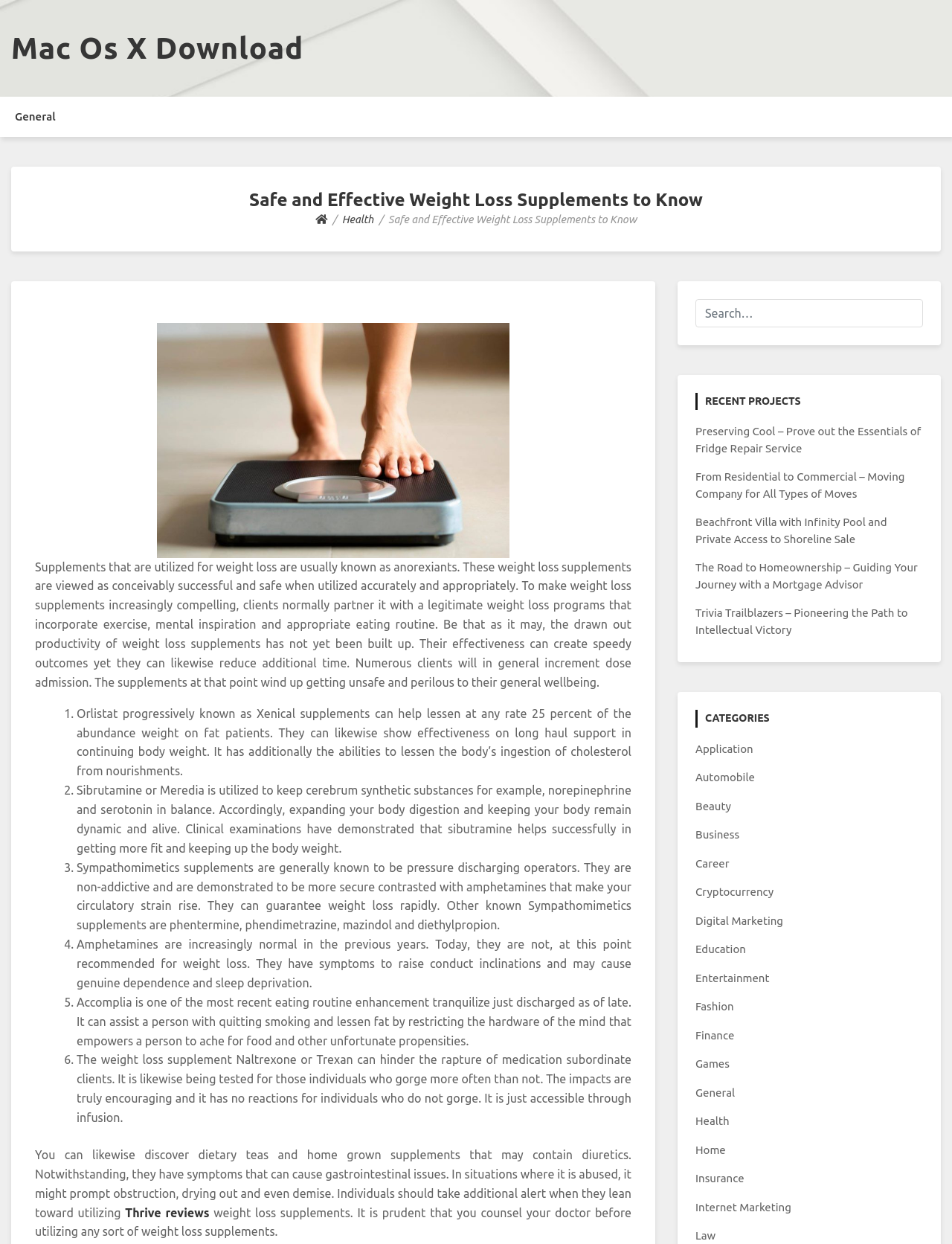Produce an elaborate caption capturing the essence of the webpage.

The webpage is about safe and effective weight loss supplements. At the top, there is a heading "Mac Os X Download" which is also a link. Below it, there is a link "General" on the left side of the page. 

The main content of the webpage is divided into two sections. On the left side, there is a navigation menu with breadcrumbs, which includes a link "Health" and a static text "Safe and Effective Weight Loss Supplements to Know". Below the navigation menu, there is an image related to supplements.

On the right side of the page, there is a long article about weight loss supplements. The article starts with a brief introduction to weight loss supplements, followed by a list of six types of supplements, including Orlistat, Sibrutamine, Sympathomimetics, Amphetamines, Accomplia, and Naltrexone. Each type of supplement is described in detail, including its effects and potential risks.

Below the article, there is a link "Thrive reviews" and a paragraph of text advising readers to consult their doctor before using any weight loss supplements.

On the right side of the page, there are three sections: "RECENT PROJECTS", "CATEGORIES", and a search bar. The "RECENT PROJECTS" section includes five links to different projects, including "Preserving Cool – Prove out the Essentials of Fridge Repair Service" and "Beachfront Villa with Infinity Pool and Private Access to Shoreline Sale". The "CATEGORIES" section includes 17 links to different categories, including "Application", "Automobile", "Beauty", and "Health".